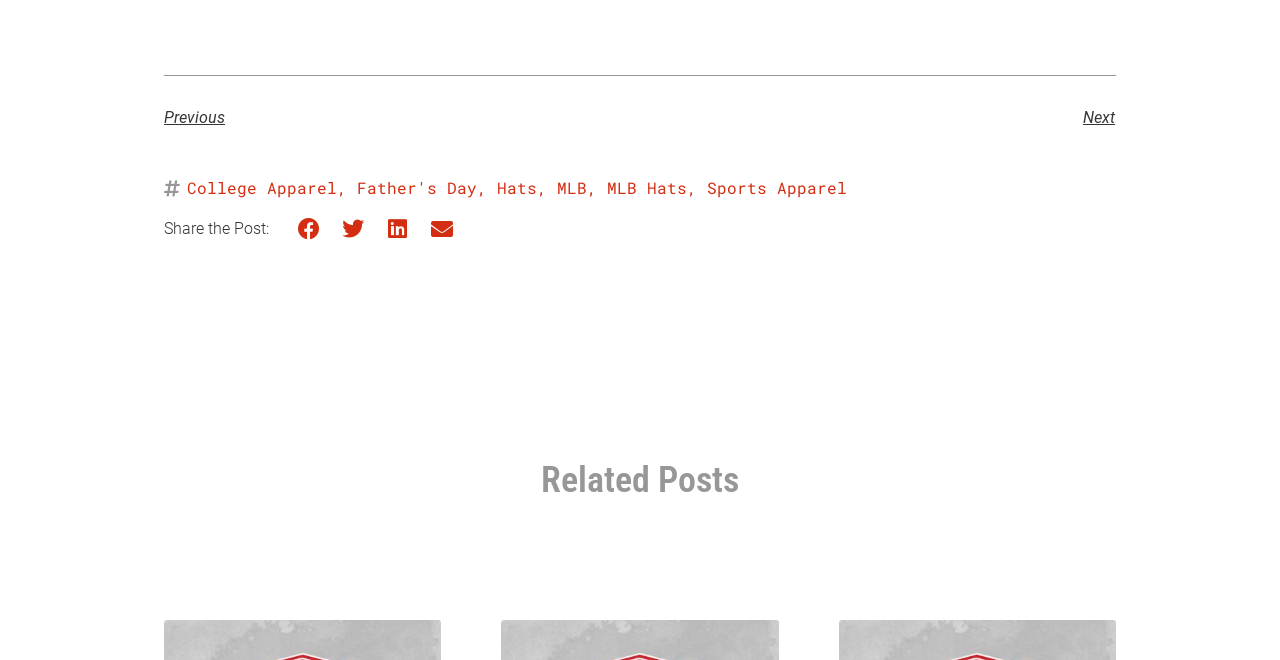Determine the bounding box coordinates of the region I should click to achieve the following instruction: "Click on 'Share on facebook'". Ensure the bounding box coordinates are four float numbers between 0 and 1, i.e., [left, top, right, bottom].

[0.232, 0.329, 0.25, 0.363]